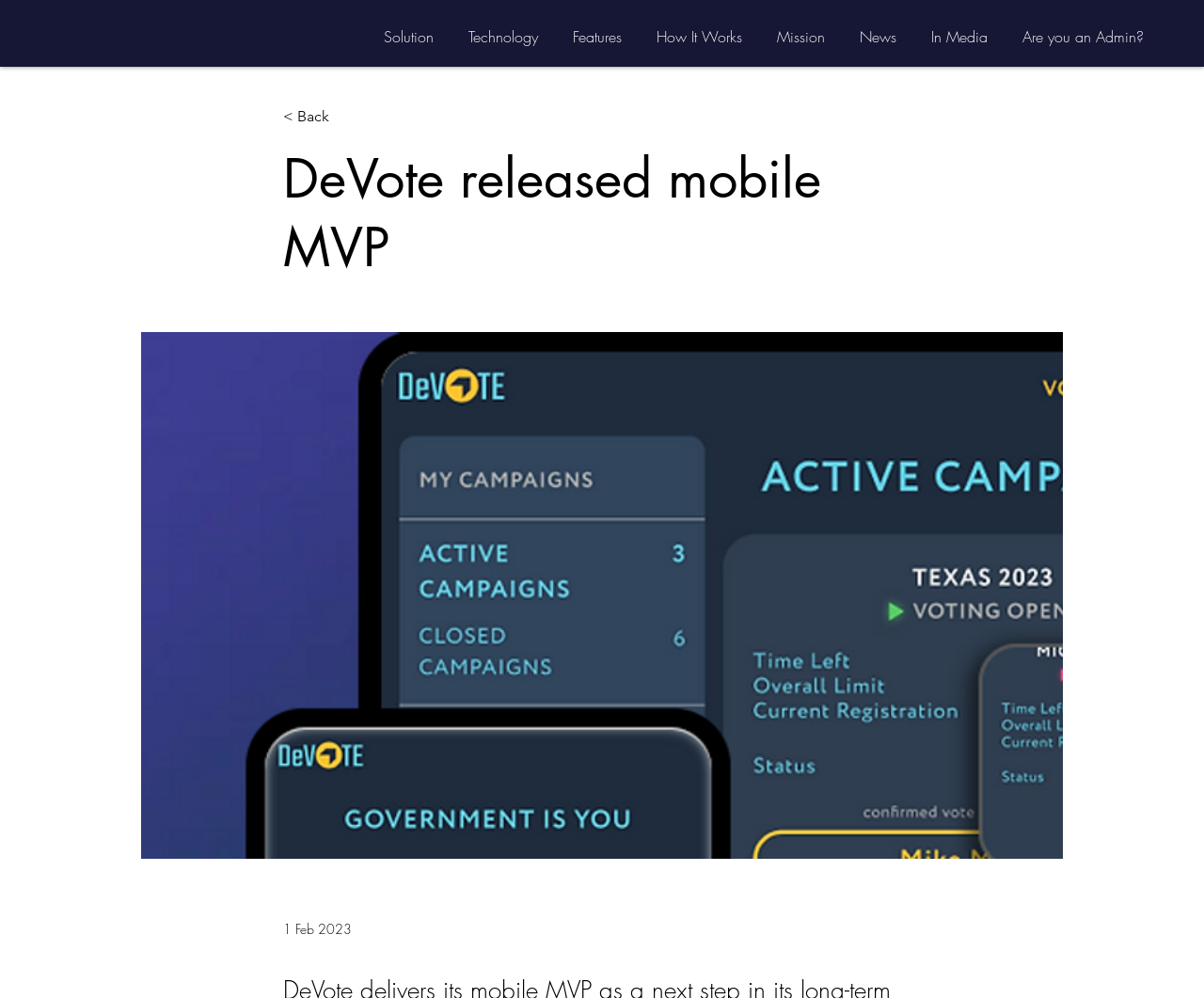Determine the bounding box coordinates for the element that should be clicked to follow this instruction: "go back". The coordinates should be given as four float numbers between 0 and 1, in the format [left, top, right, bottom].

[0.235, 0.104, 0.338, 0.131]